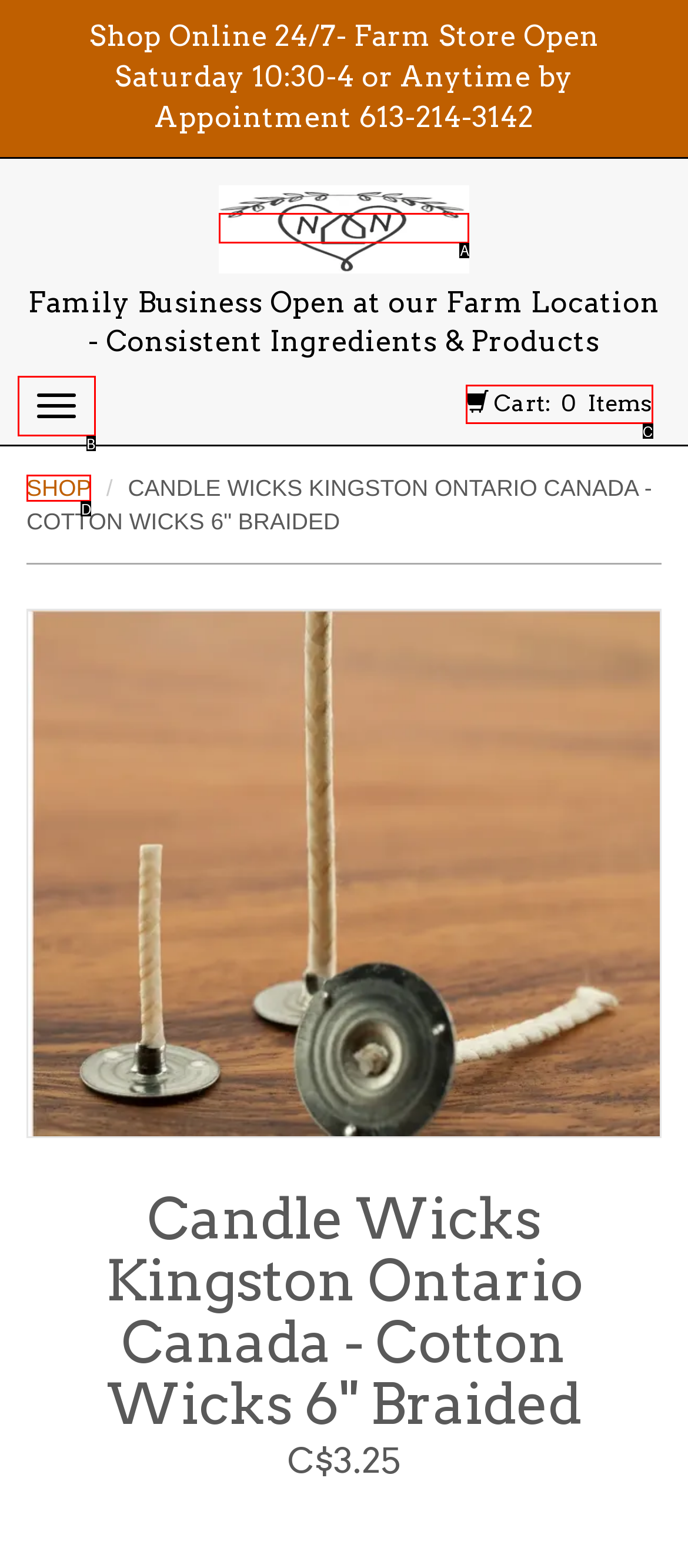Given the element description: Shop, choose the HTML element that aligns with it. Indicate your choice with the corresponding letter.

D